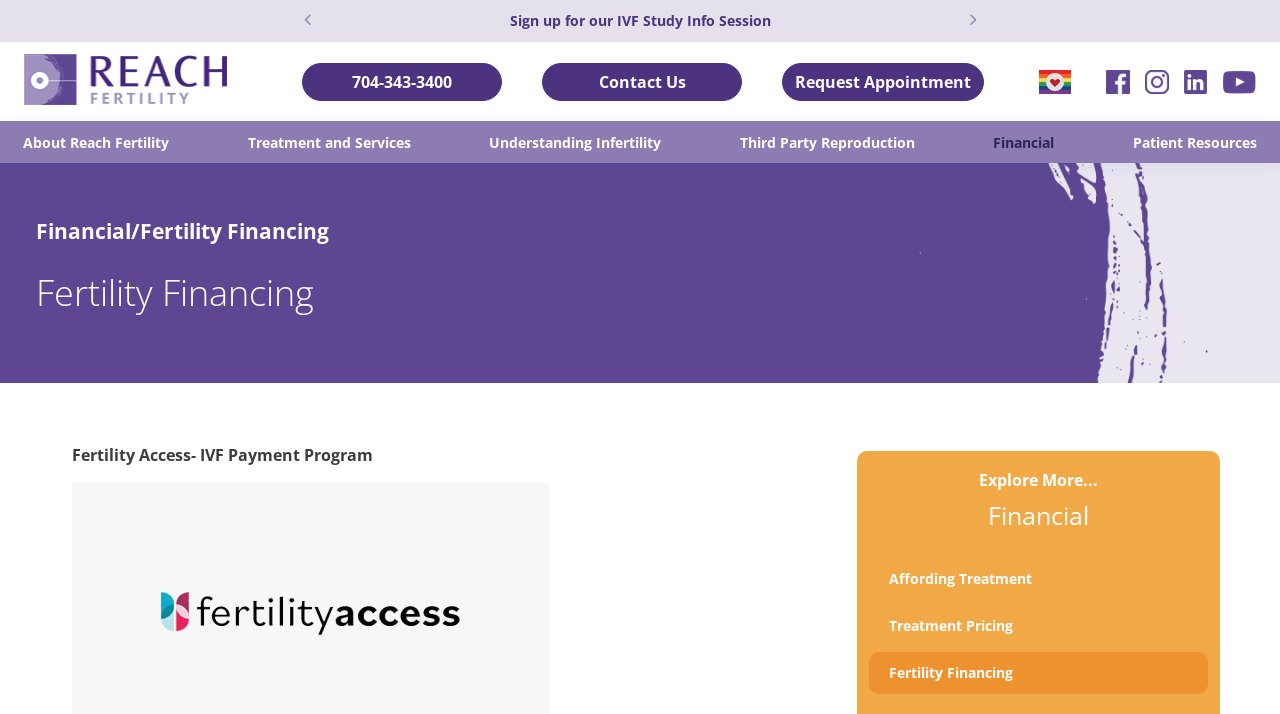How many links are there under 'Financial'?
Look at the image and respond with a one-word or short-phrase answer.

3